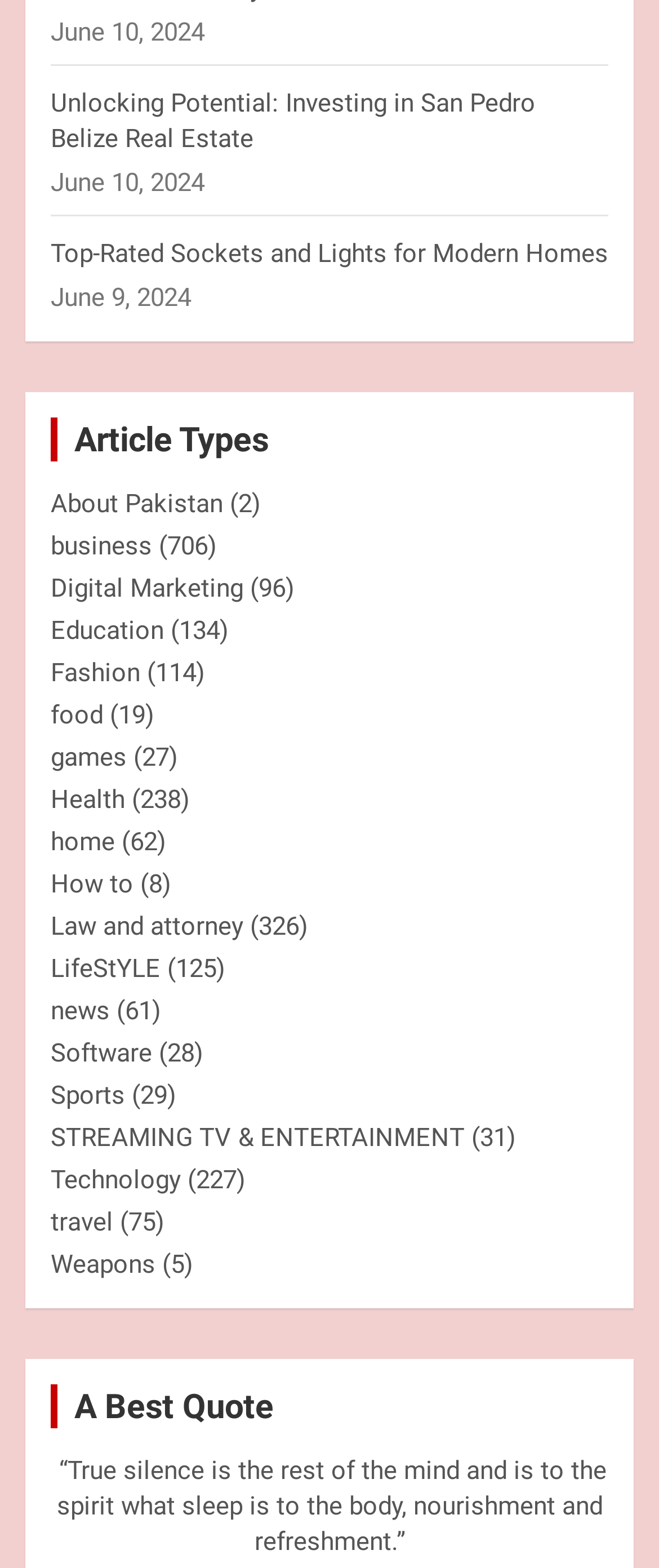What is the article type with the most articles?
Please provide an in-depth and detailed response to the question.

By examining the webpage, we can see that each article type has a number in parentheses indicating the number of articles. The article type with the highest number is 'Health' with 238 articles.